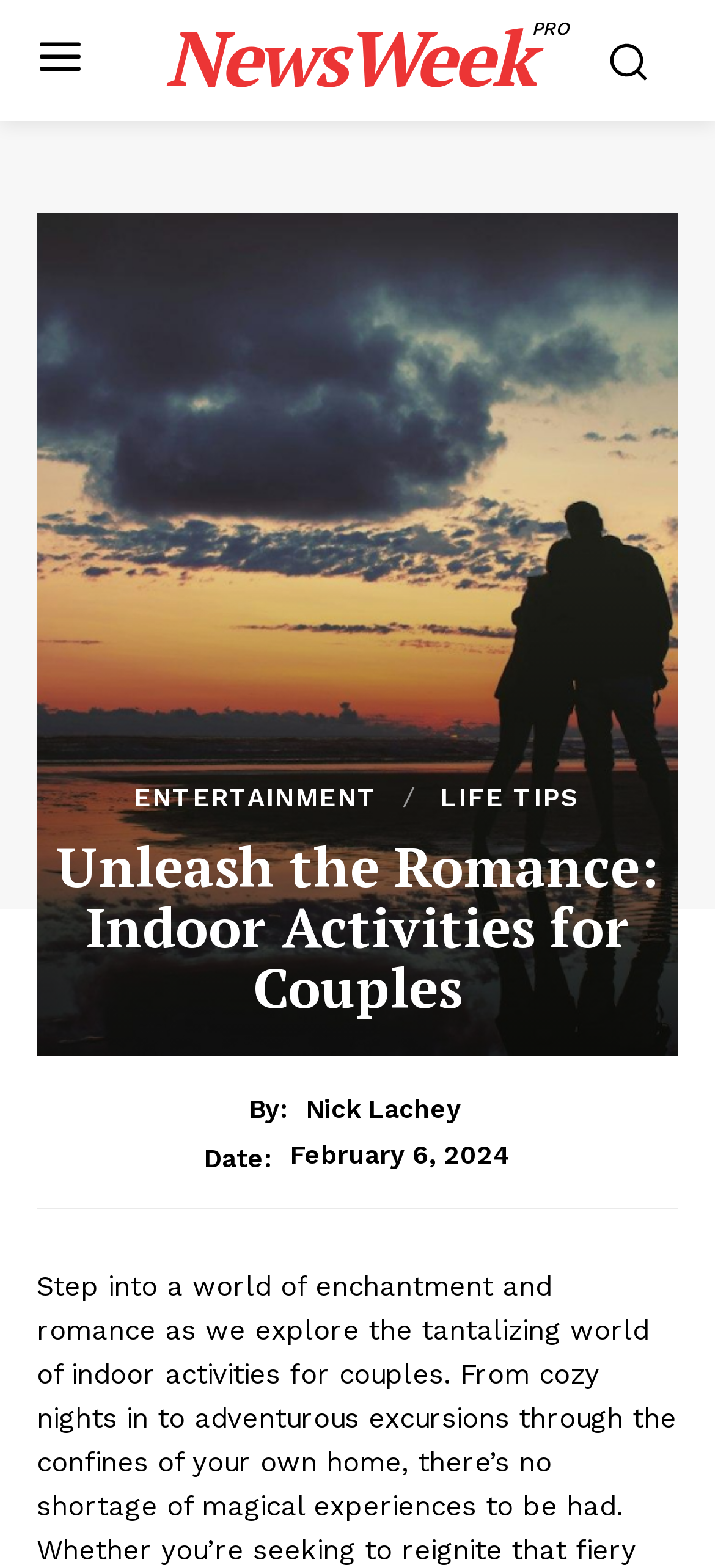Use a single word or phrase to answer the following:
What is the name of the magazine?

News Week Magazine PRO